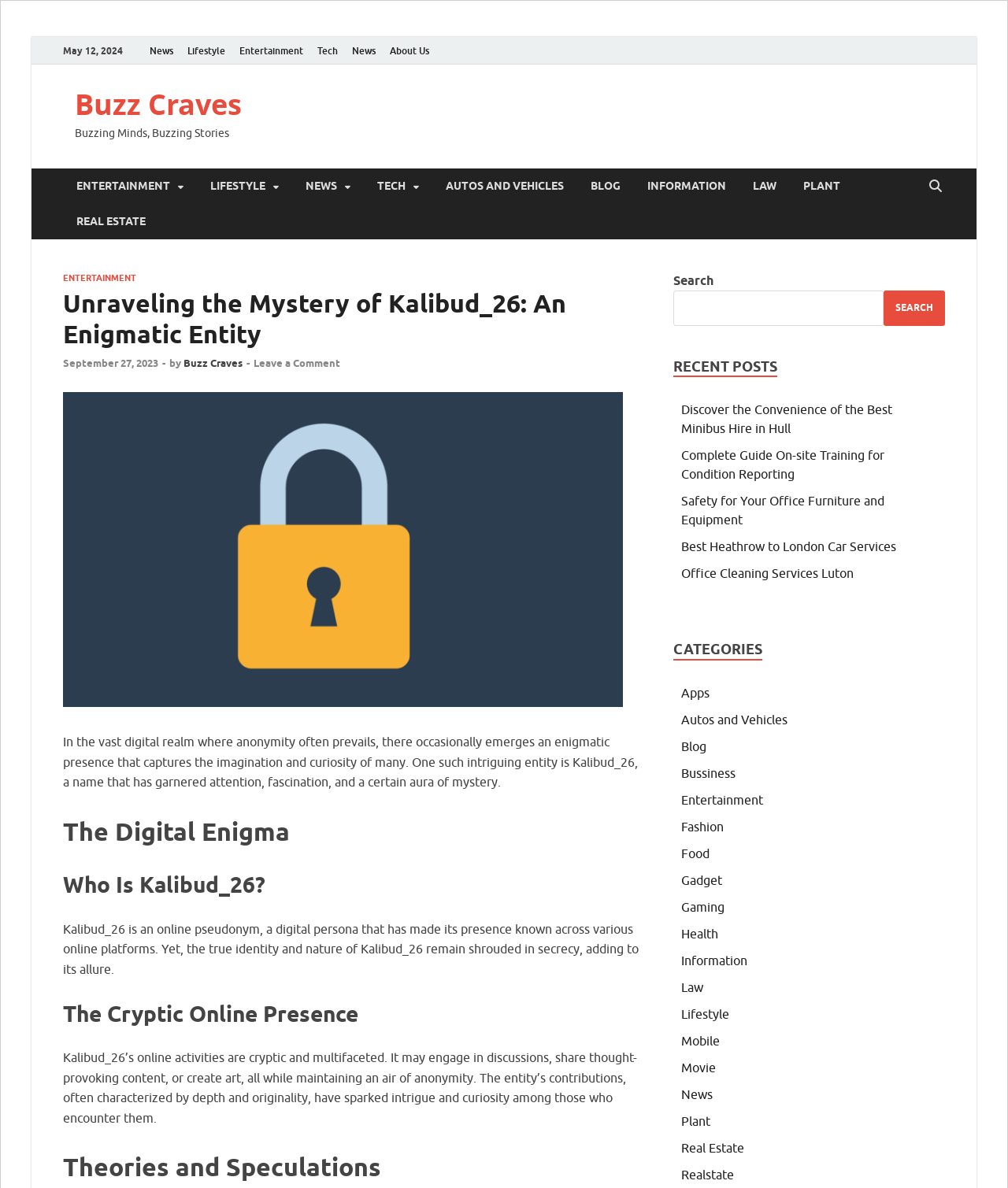Explain in detail what is displayed on the webpage.

This webpage is about unraveling the mystery of Kalibud_26, an enigmatic entity that has captured the imagination and curiosity of many. At the top of the page, there is a navigation menu with links to various categories such as News, Lifestyle, Entertainment, and Tech. Below the navigation menu, there is a header section with the title "Unraveling the Mystery of Kalibud_26: An Enigmatic Entity" and a subheading "Buzz Craves" with a tagline "Buzzing Minds, Buzzing Stories".

The main content of the page is divided into sections, each with a heading. The first section is an introduction to Kalibud_26, describing it as an online pseudonym with a mysterious presence. The second section is titled "The Digital Enigma" and discusses the entity's online activities, which are cryptic and multifaceted. The third section is titled "The Cryptic Online Presence" and elaborates on Kalibud_26's online engagements, which are characterized by depth and originality.

The page also features a search bar at the top right corner, allowing users to search for specific content. Below the search bar, there is a section titled "RECENT POSTS" with links to several articles on various topics such as minibus hire, on-site training, office furniture, and car services. Further down, there is a section titled "CATEGORIES" with links to various categories such as Apps, Autos and Vehicles, Blog, and Entertainment.

Throughout the page, there are several links to other articles and categories, as well as a few images, including a profile picture of Kalibud_26. The overall layout of the page is clean and easy to navigate, with clear headings and concise text.